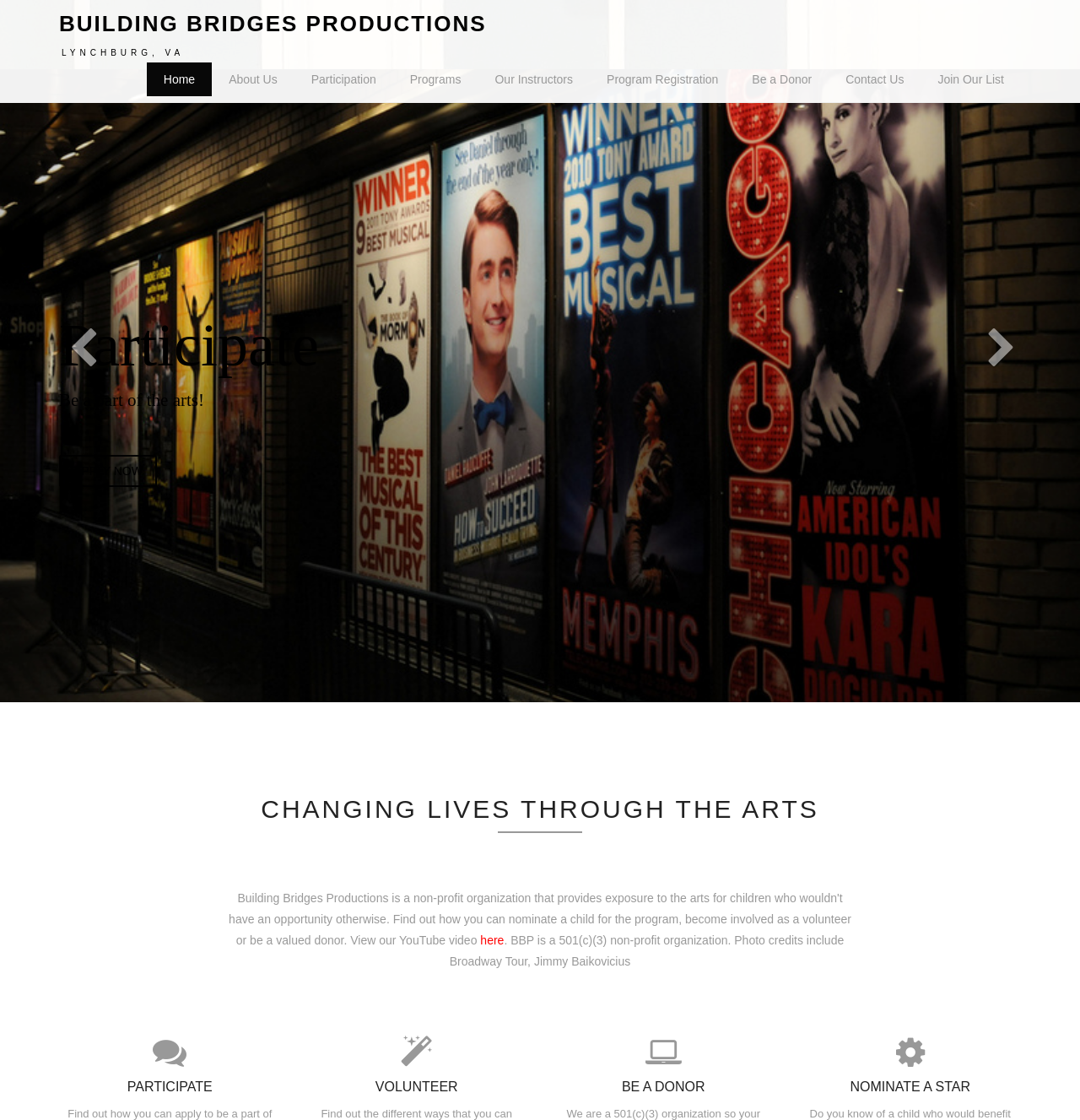Show the bounding box coordinates for the element that needs to be clicked to execute the following instruction: "Read the article about 500GPM MUD RECYCLING SYSTEM TO EGYPT". Provide the coordinates in the form of four float numbers between 0 and 1, i.e., [left, top, right, bottom].

None